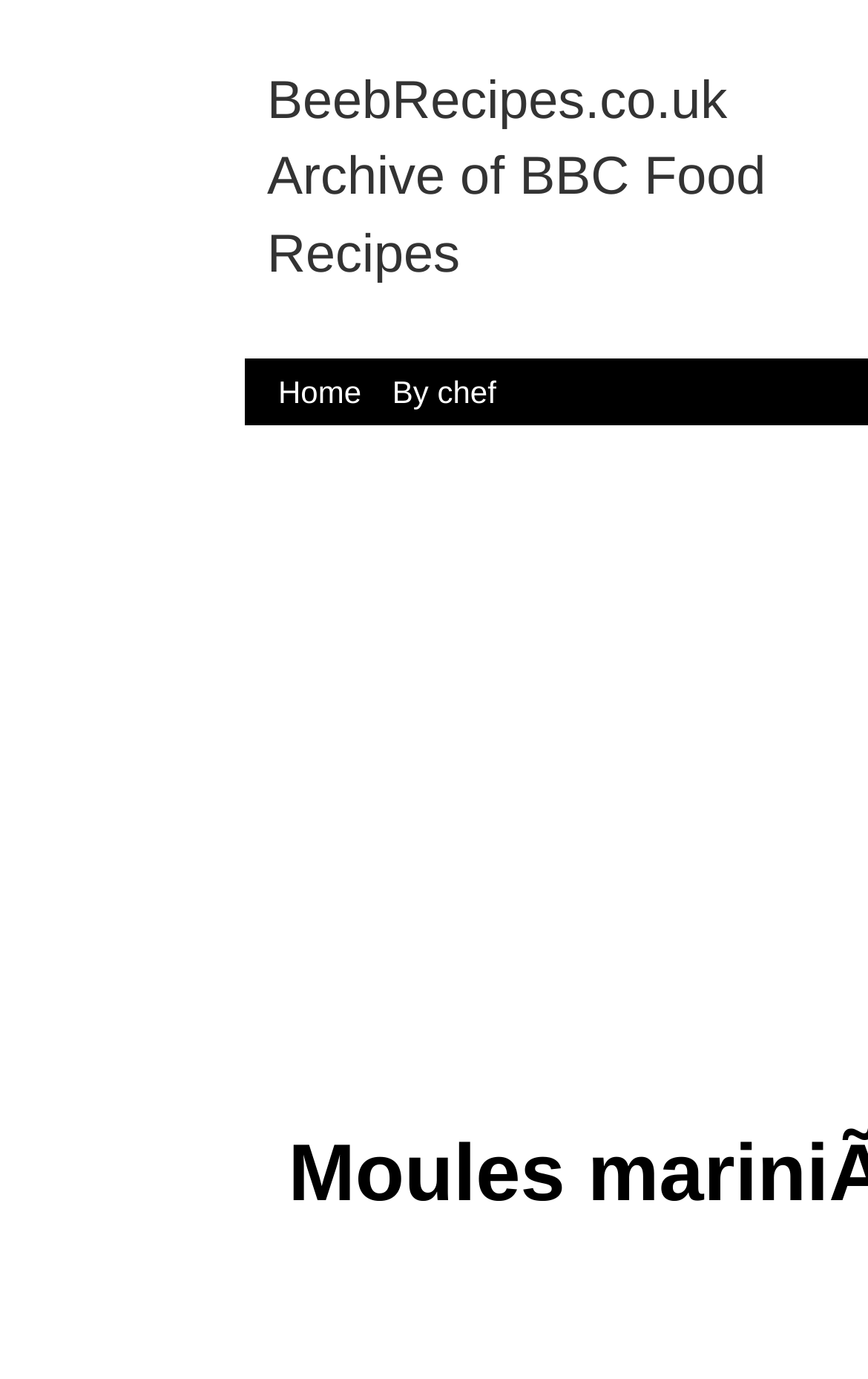For the given element description Home, determine the bounding box coordinates of the UI element. The coordinates should follow the format (top-left x, top-left y, bottom-right x, bottom-right y) and be within the range of 0 to 1.

[0.308, 0.271, 0.429, 0.297]